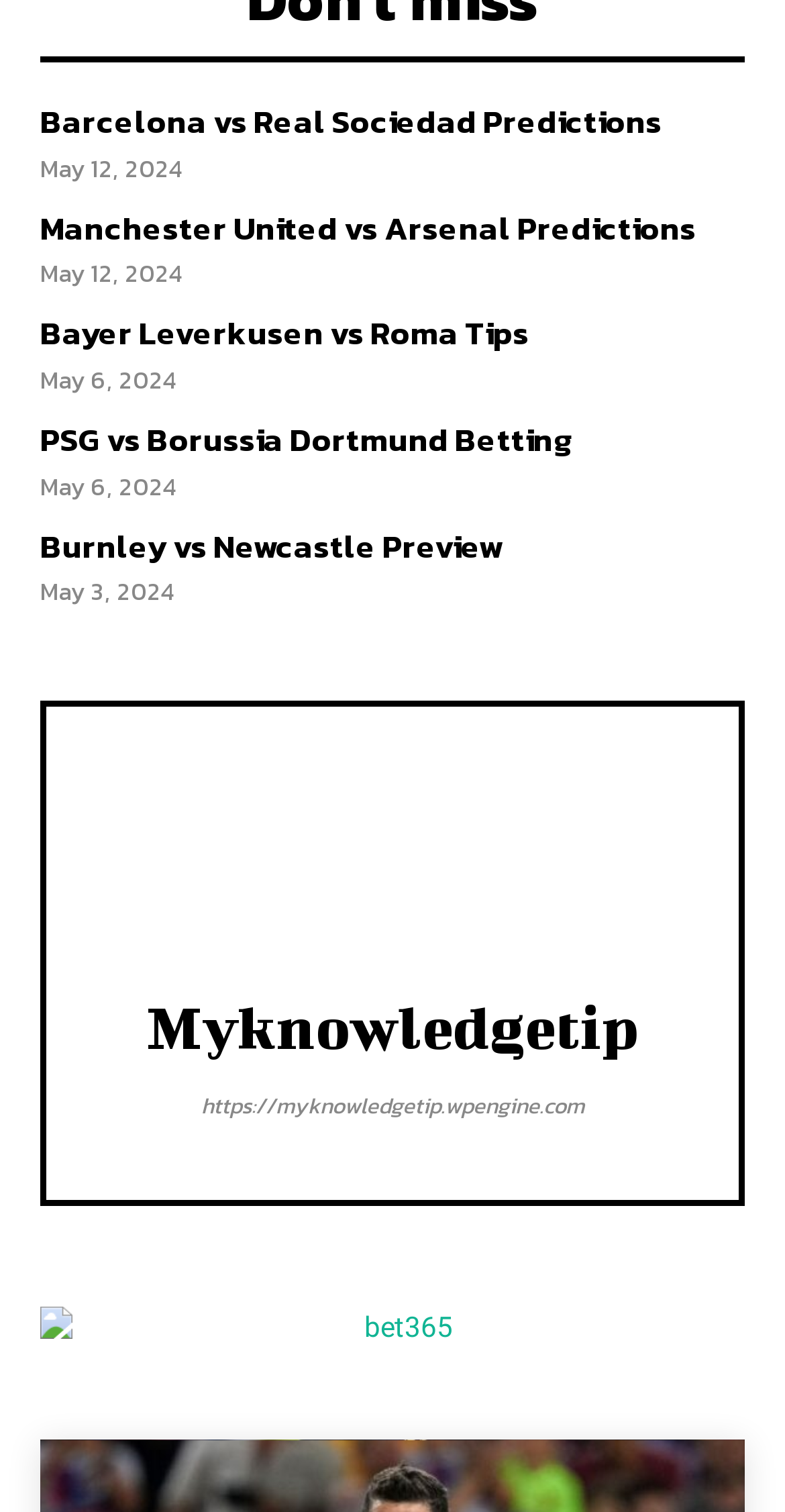Pinpoint the bounding box coordinates of the area that should be clicked to complete the following instruction: "View Barcelona vs Real Sociedad Predictions". The coordinates must be given as four float numbers between 0 and 1, i.e., [left, top, right, bottom].

[0.051, 0.064, 0.844, 0.096]